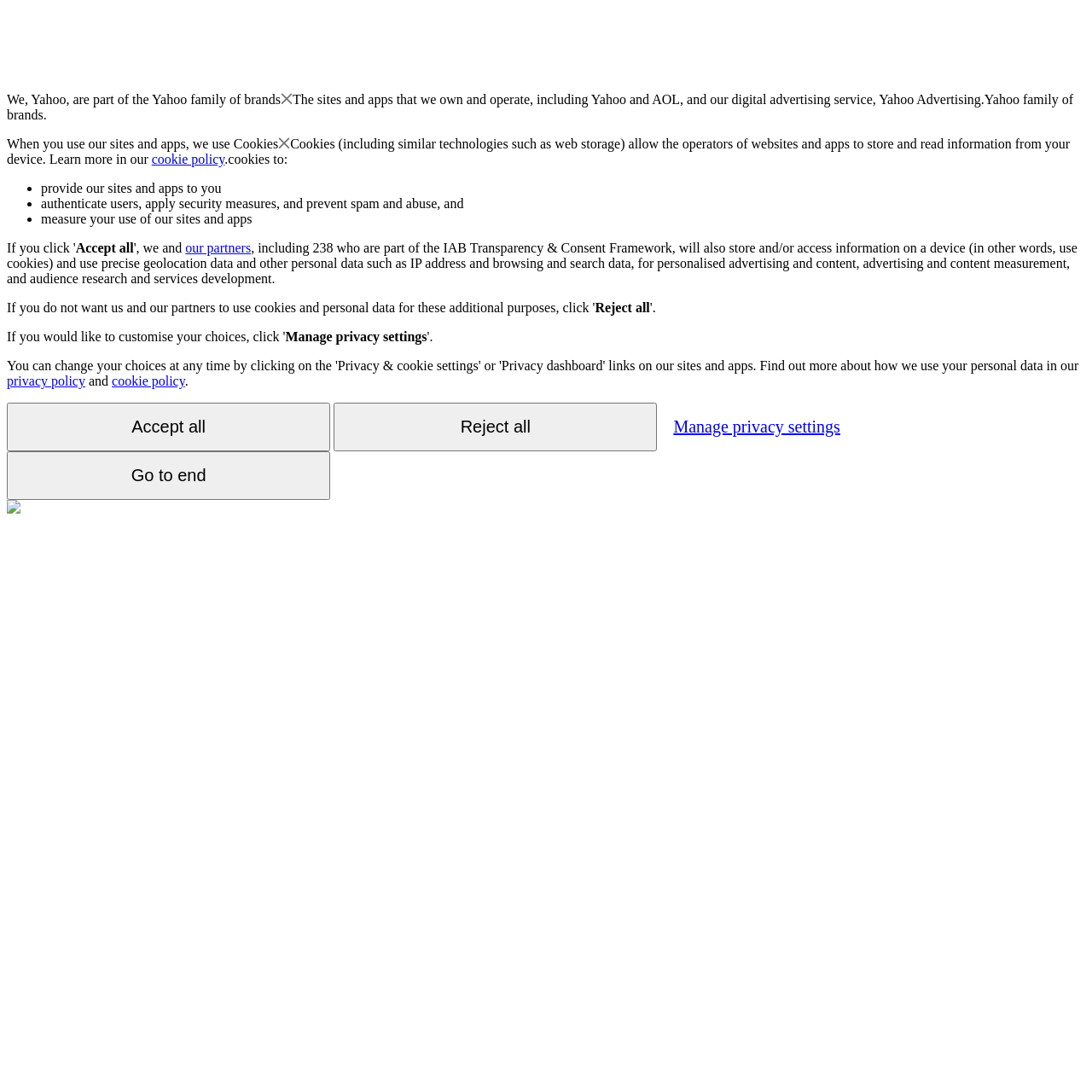Determine the bounding box coordinates of the region that needs to be clicked to achieve the task: "Click the 'Manage privacy settings' button".

[0.261, 0.302, 0.391, 0.315]